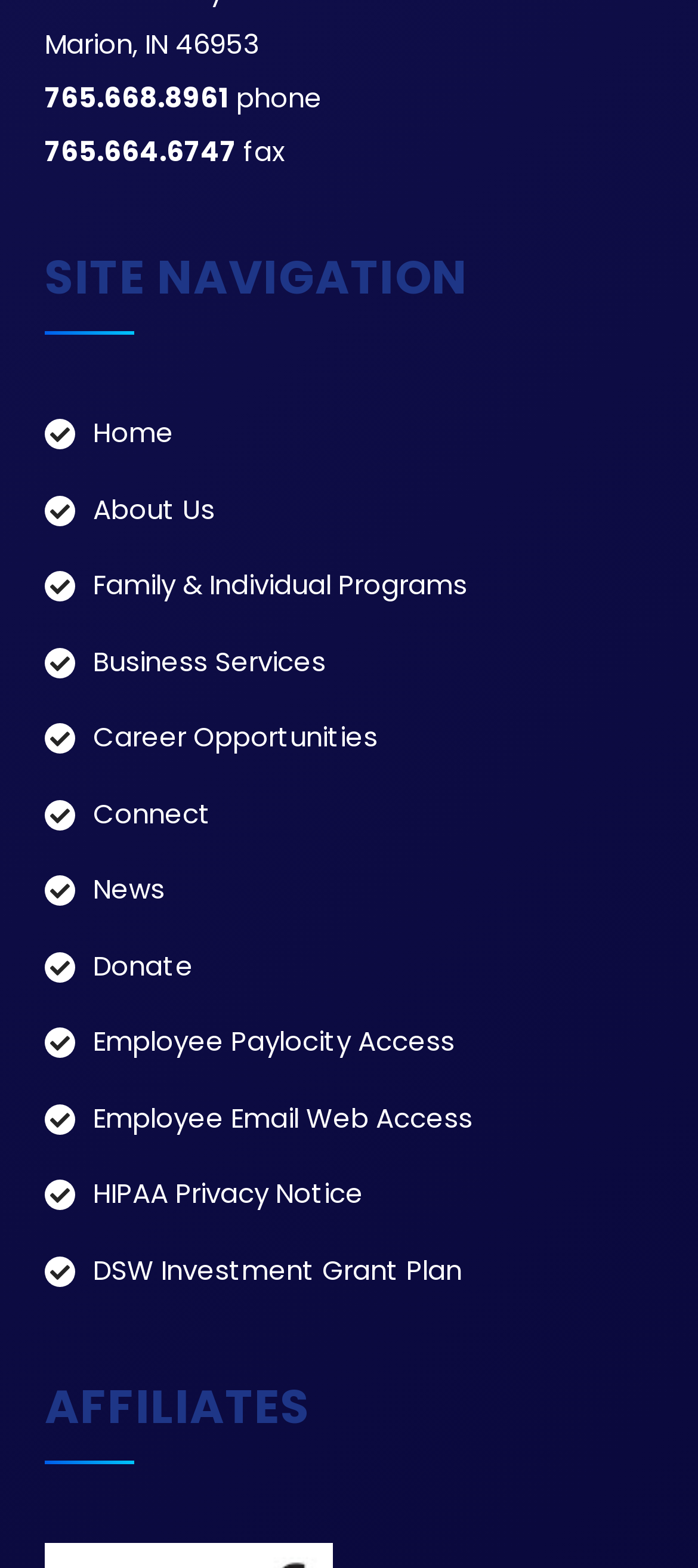Please provide a comprehensive response to the question below by analyzing the image: 
What is the last link in the site navigation?

I looked at the list of links under the 'SITE NAVIGATION' heading and found that the last link is 'DSW Investment Grant Plan'.